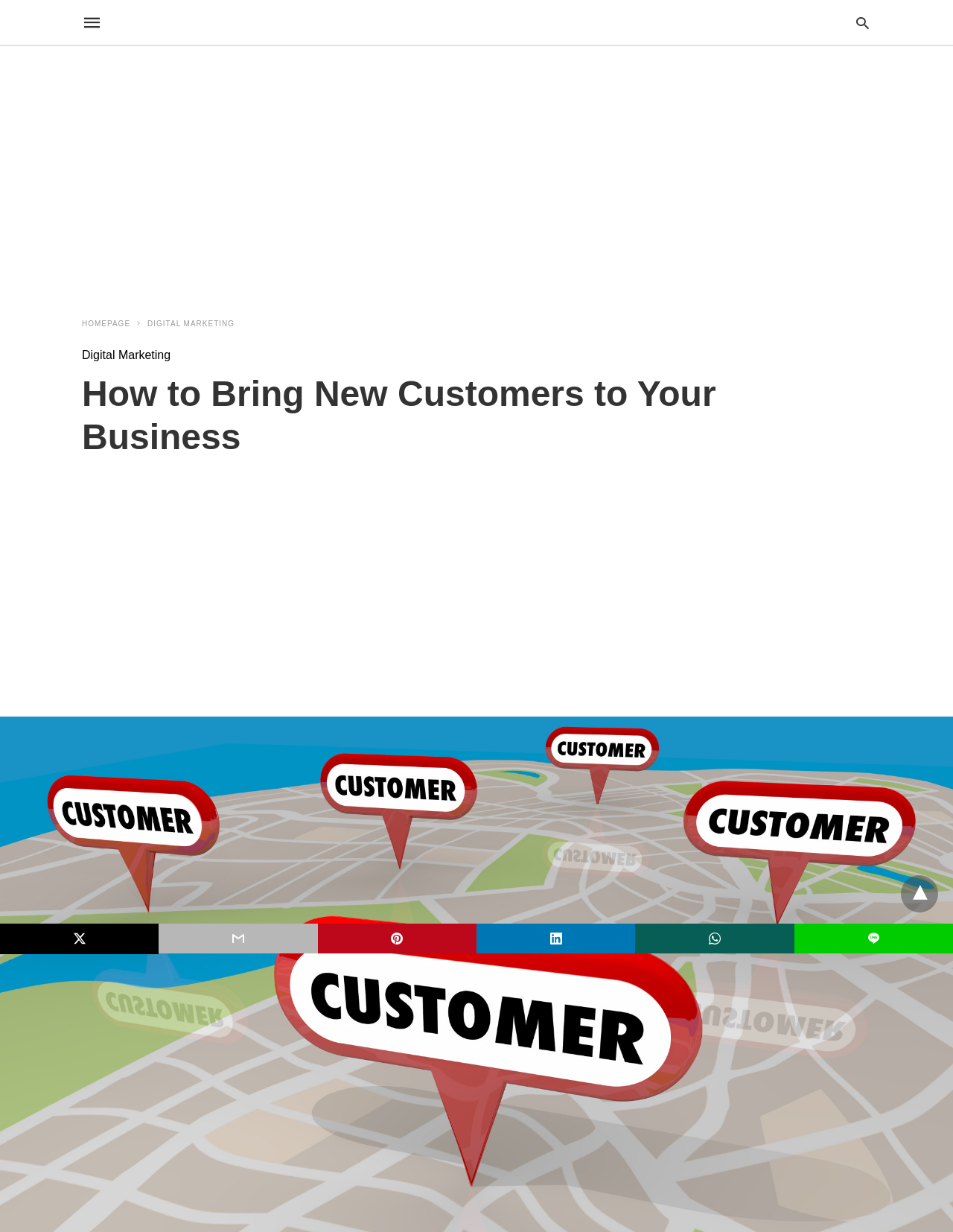Highlight the bounding box coordinates of the element that should be clicked to carry out the following instruction: "Go to the homepage". The coordinates must be given as four float numbers ranging from 0 to 1, i.e., [left, top, right, bottom].

[0.086, 0.259, 0.151, 0.266]